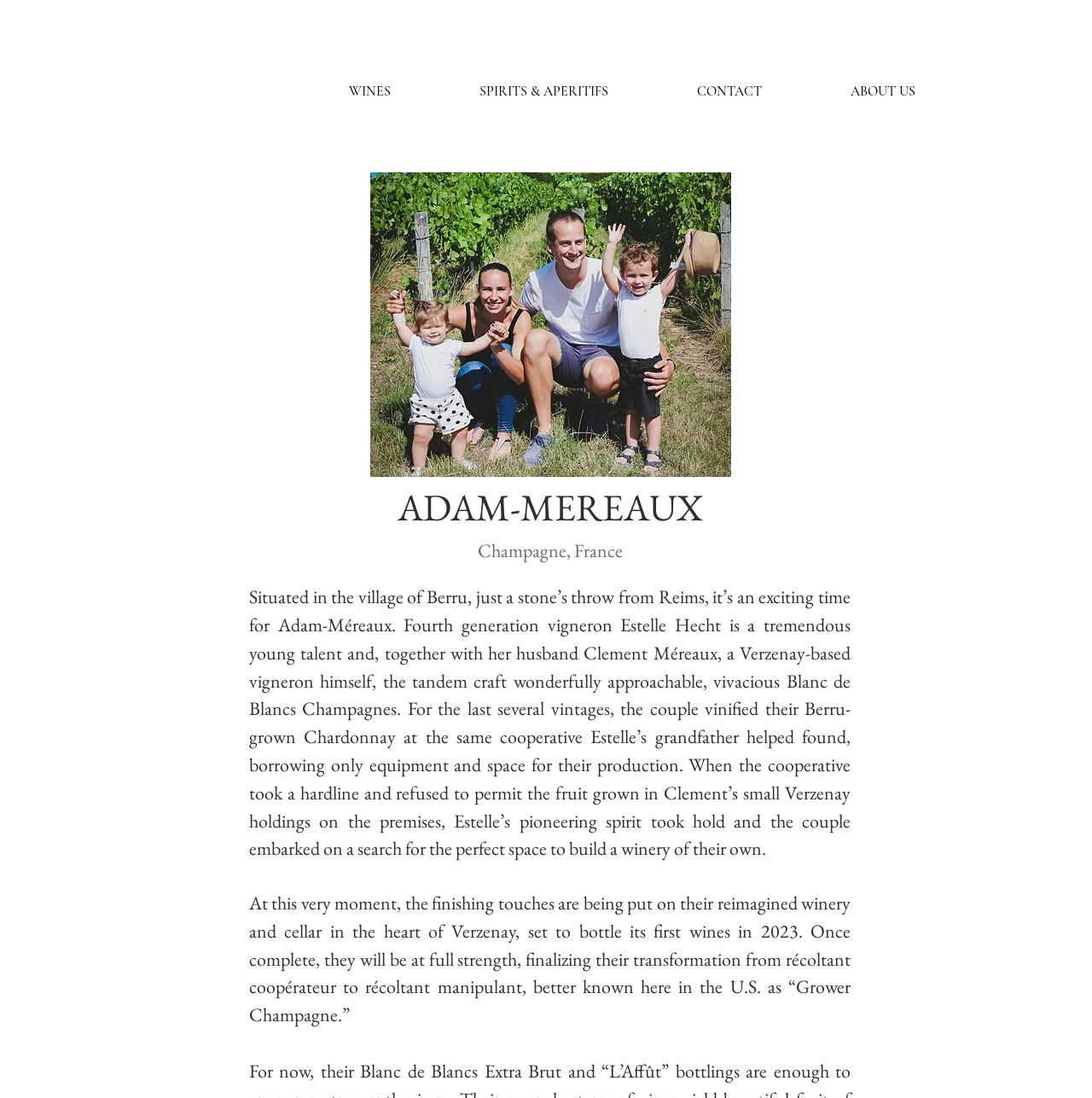Extract the bounding box coordinates for the UI element described as: "ABOUT US".

[0.738, 0.071, 0.878, 0.081]